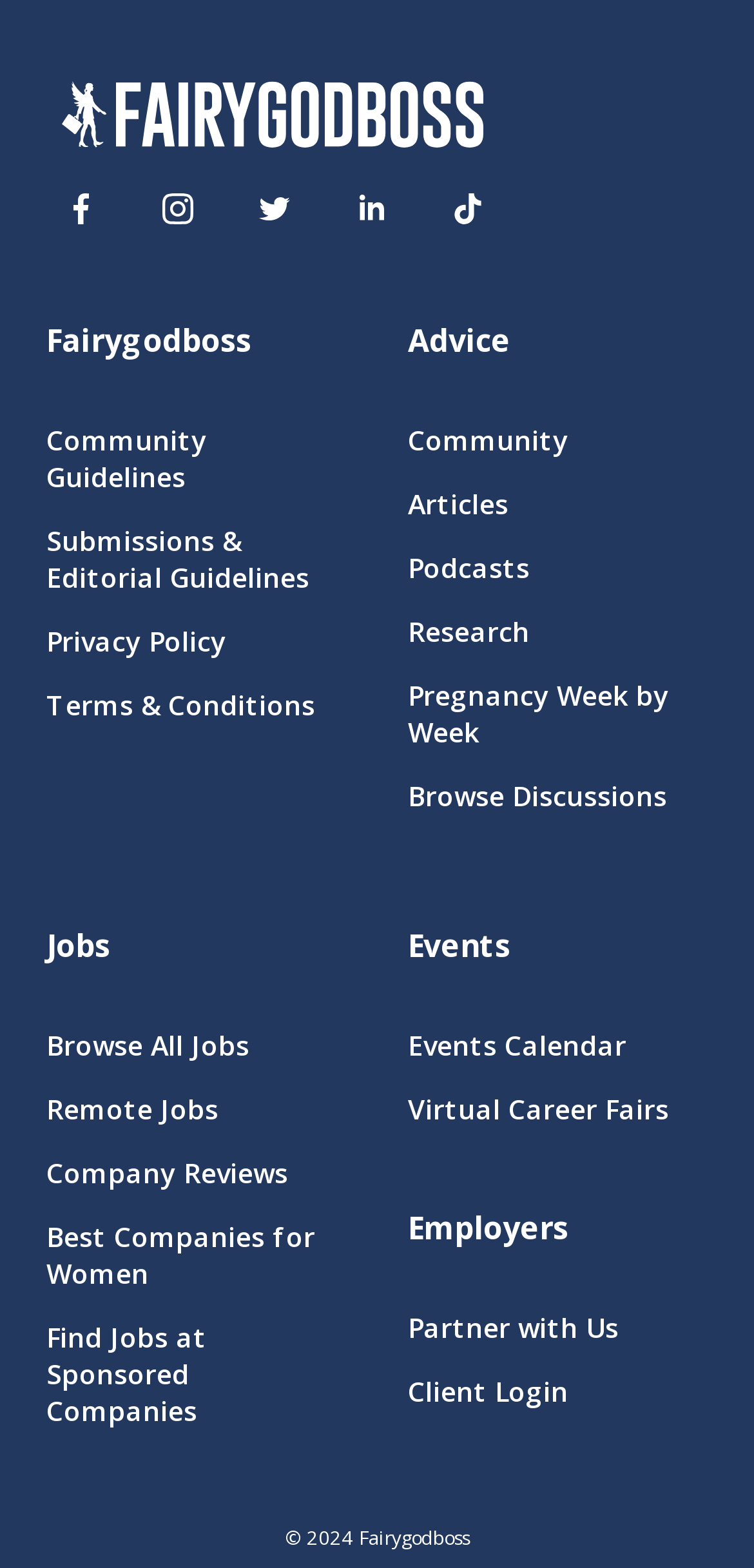What is the name of the website?
Please answer the question as detailed as possible based on the image.

The name of the website can be determined by looking at the top-left corner of the webpage, where the link 'FairyGodBoss' is located, and also by looking at the bottom of the webpage, where the copyright information '© 2024 Fairygodboss' is displayed.